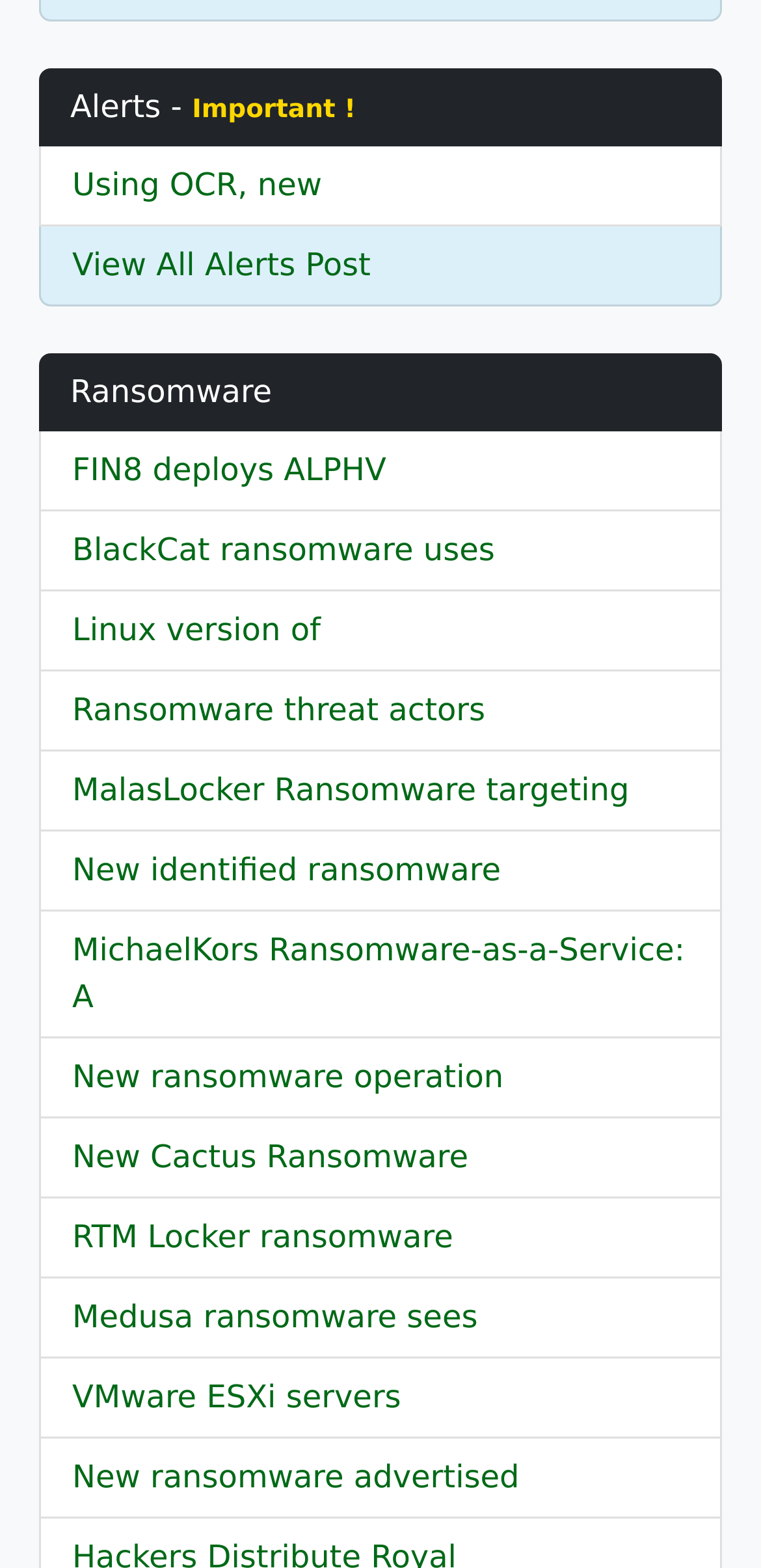What is the first alert about?
Refer to the image and give a detailed answer to the query.

The first alert is about FIN8 deploying ALPHV, which can be determined by looking at the first link element 'FIN8 deploys ALPHV'.